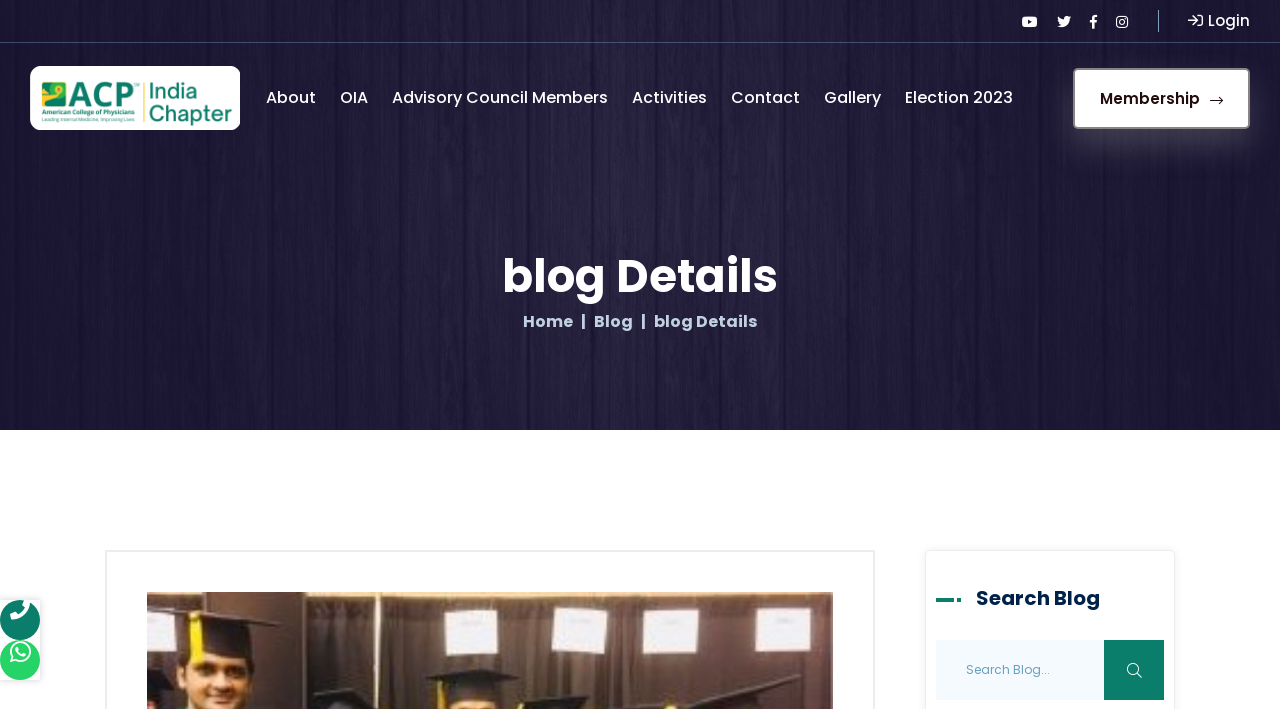Find the bounding box coordinates of the clickable area required to complete the following action: "Go to the about page".

[0.2, 0.061, 0.255, 0.216]